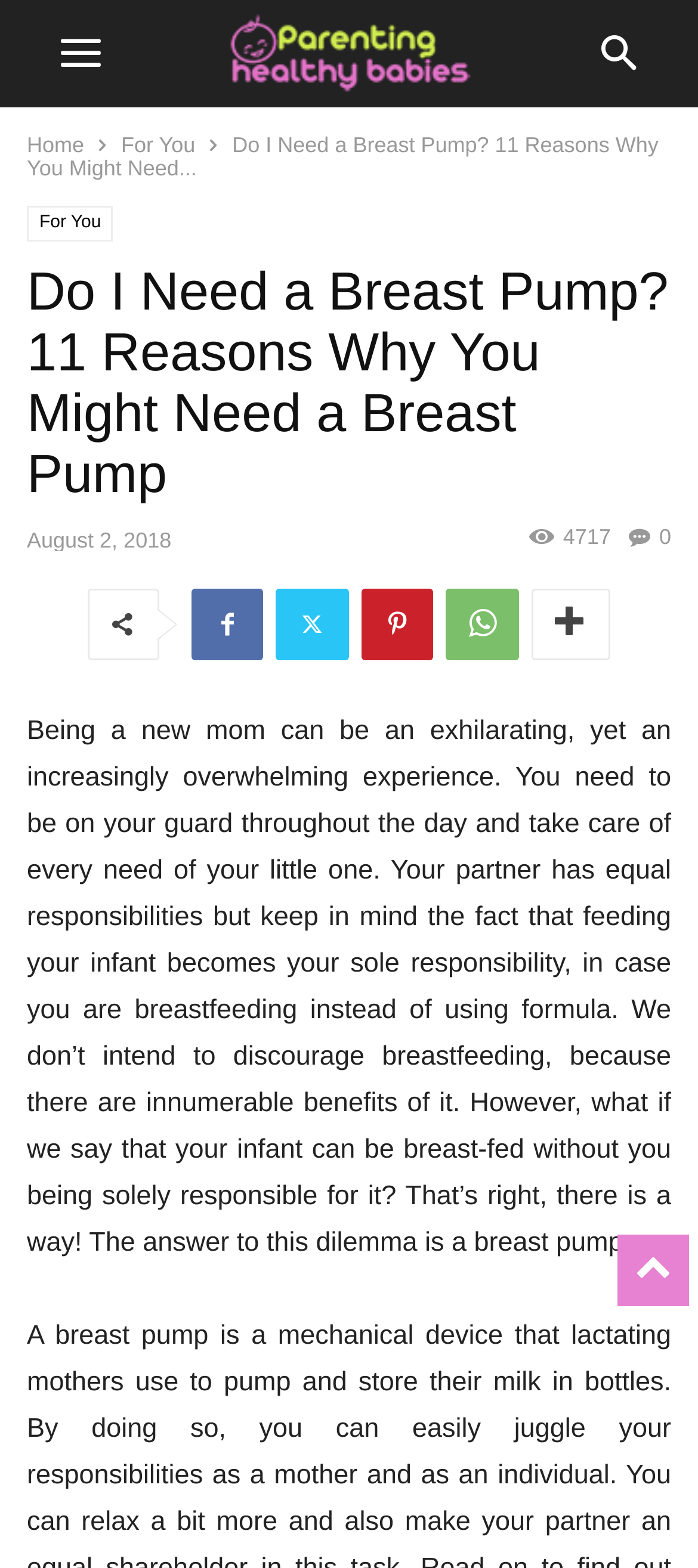Provide a thorough description of the webpage's content and layout.

The webpage is about the benefits of using a breast pump, with a focus on work-life balance, relaxation, and maintaining milk supply. At the top left of the page, there are three links: "Home", "For You", and another "For You" link. Next to these links, there is a static text element that reads "Do I Need a Breast Pump? 11 Reasons Why You Might Need...". 

Below this text, there is a header section that contains a heading with the same title as the webpage, "Do I Need a Breast Pump? 11 Reasons Why You Might Need a Breast Pump". This heading is accompanied by a time element showing the date "August 2, 2018", and a link with a share icon. 

To the right of the header section, there are several social media links, including Facebook, Twitter, Pinterest, and LinkedIn. 

The main content of the webpage starts below the header section, with a paragraph of text that discusses the challenges of being a new mom and the benefits of using a breast pump. The text explains that breastfeeding can be overwhelming and that a breast pump can help share the responsibility of feeding the infant.